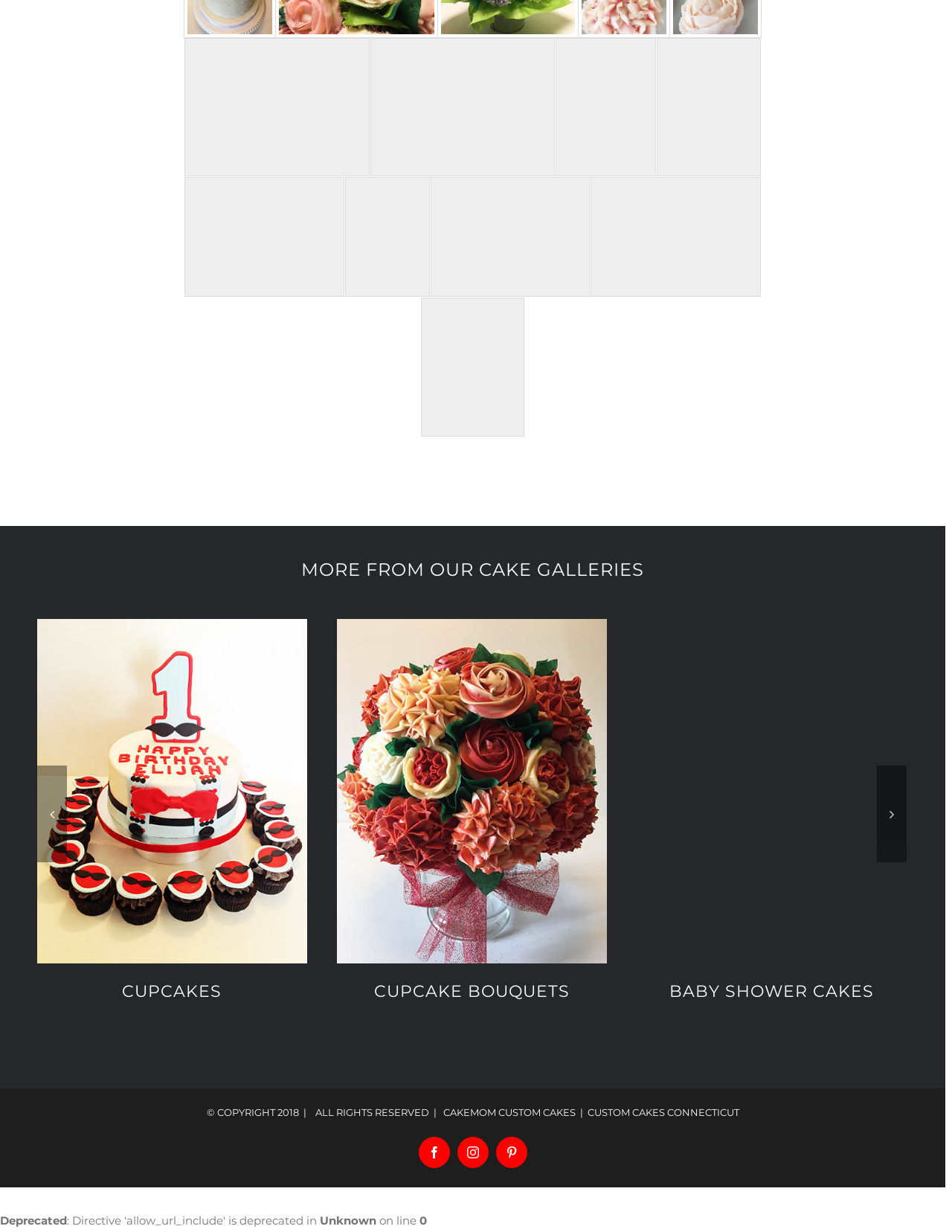Using the format (top-left x, top-left y, bottom-right x, bottom-right y), provide the bounding box coordinates for the described UI element. All values should be floating point numbers between 0 and 1: aria-label="KIDS’ CAKES"

[0.039, 0.503, 0.322, 0.782]